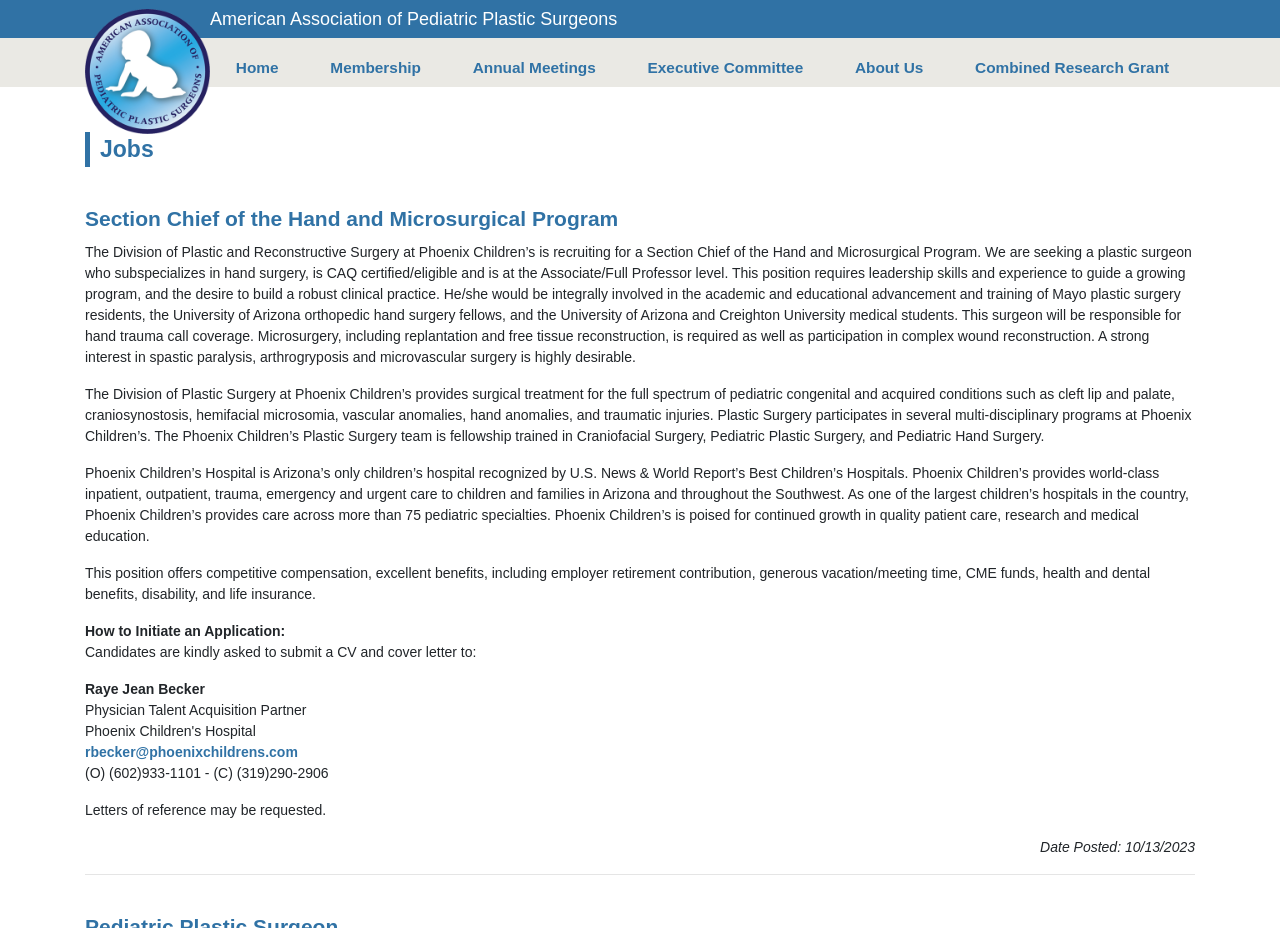Extract the bounding box for the UI element that matches this description: "Membership".

[0.252, 0.046, 0.335, 0.088]